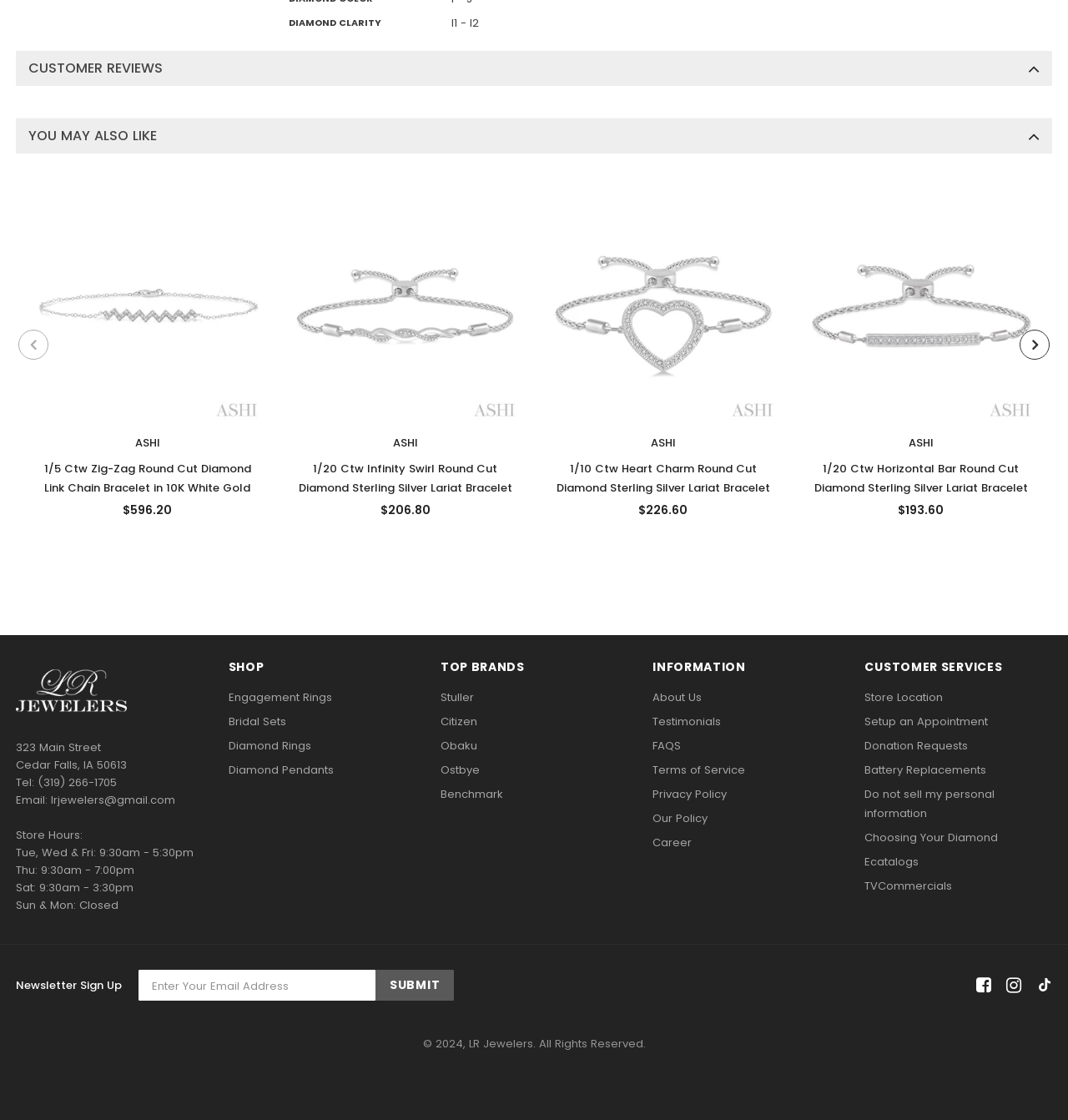Determine the bounding box coordinates of the element's region needed to click to follow the instruction: "Click YOU MAY ALSO LIKE button". Provide these coordinates as four float numbers between 0 and 1, formatted as [left, top, right, bottom].

[0.015, 0.106, 0.985, 0.137]